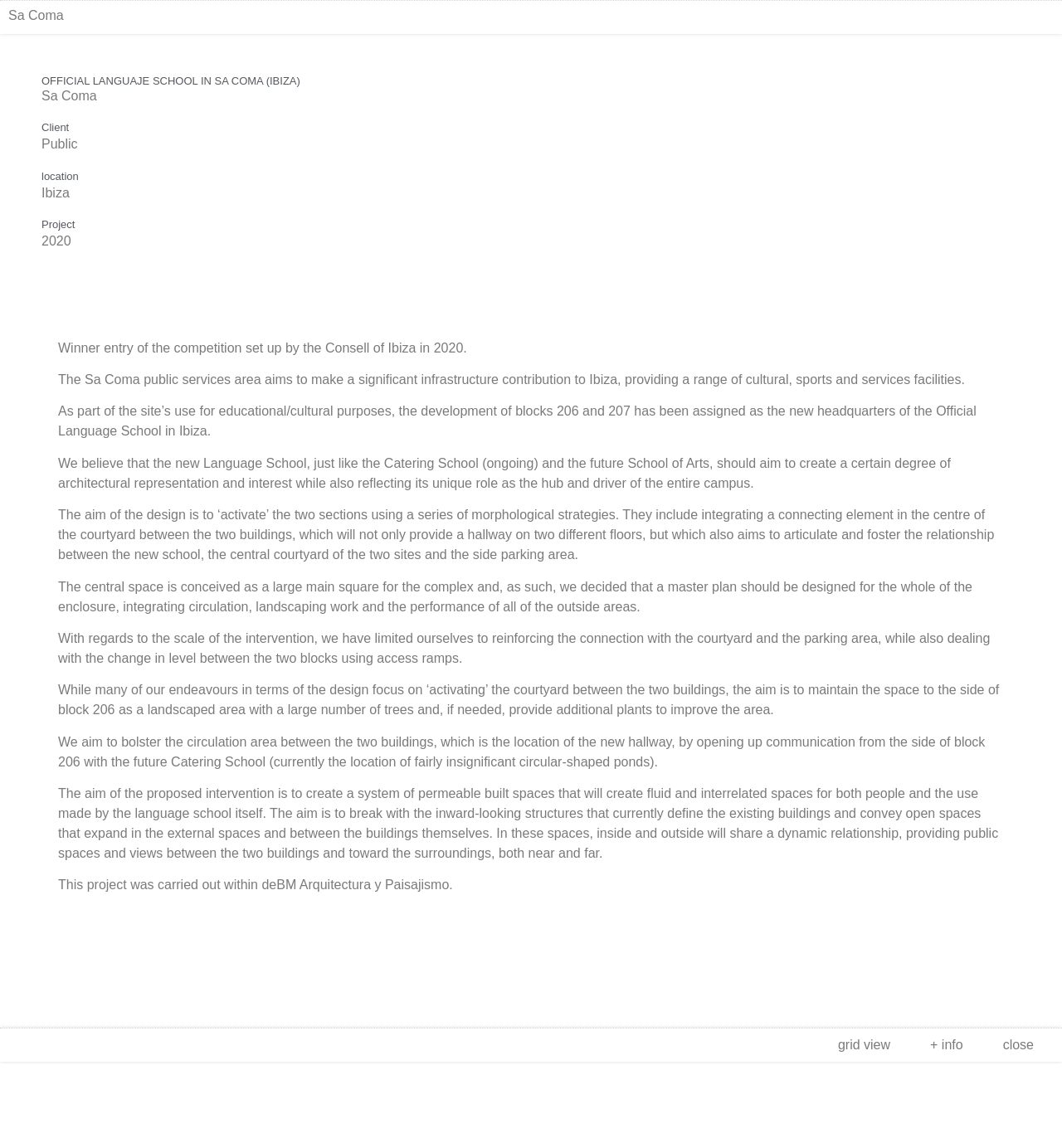Answer briefly with one word or phrase:
What is the year the competition was set up by the Consell of Ibiza?

2020